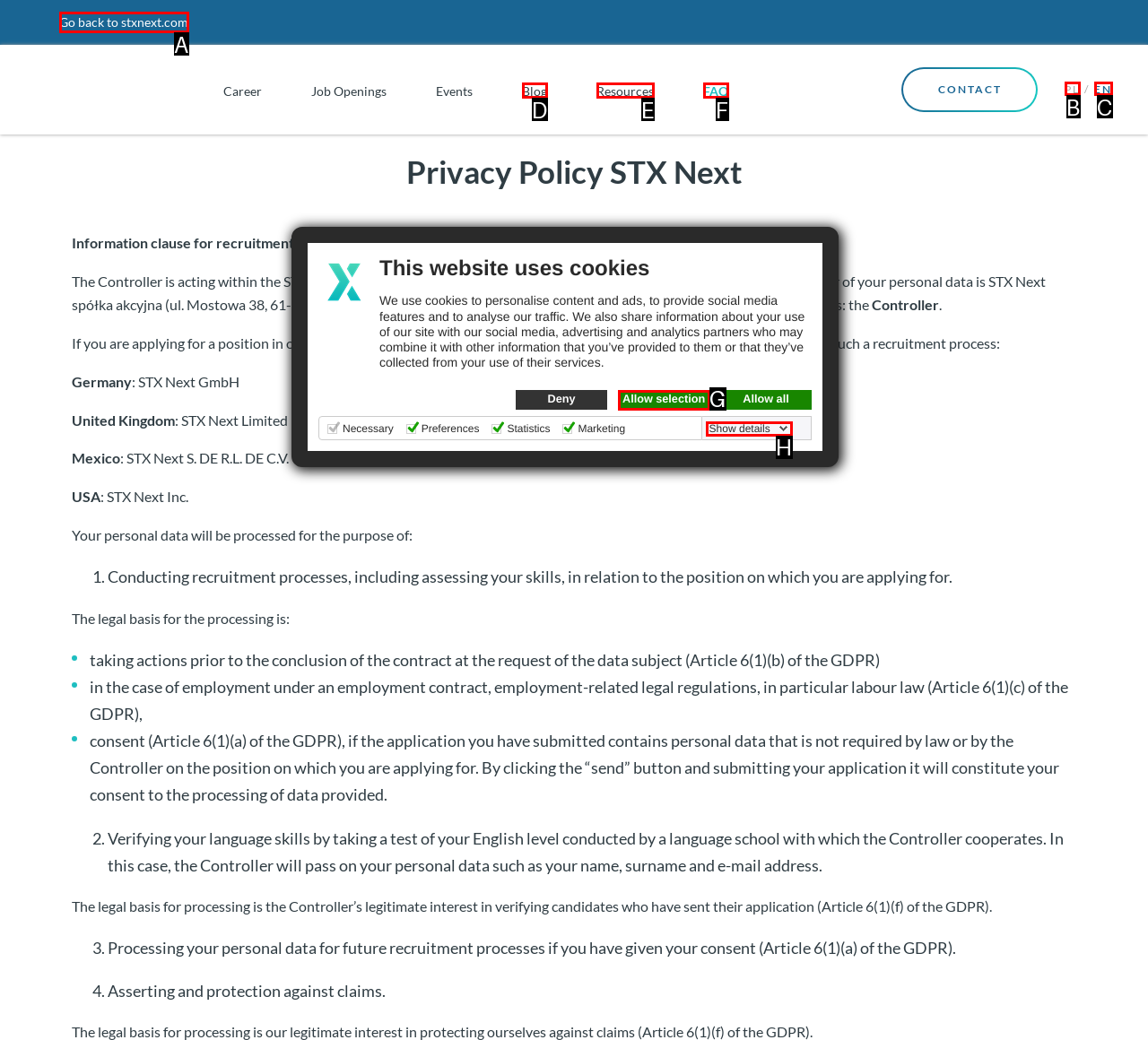Identify the letter of the UI element needed to carry out the task: Click the 'Show details' link
Reply with the letter of the chosen option.

H